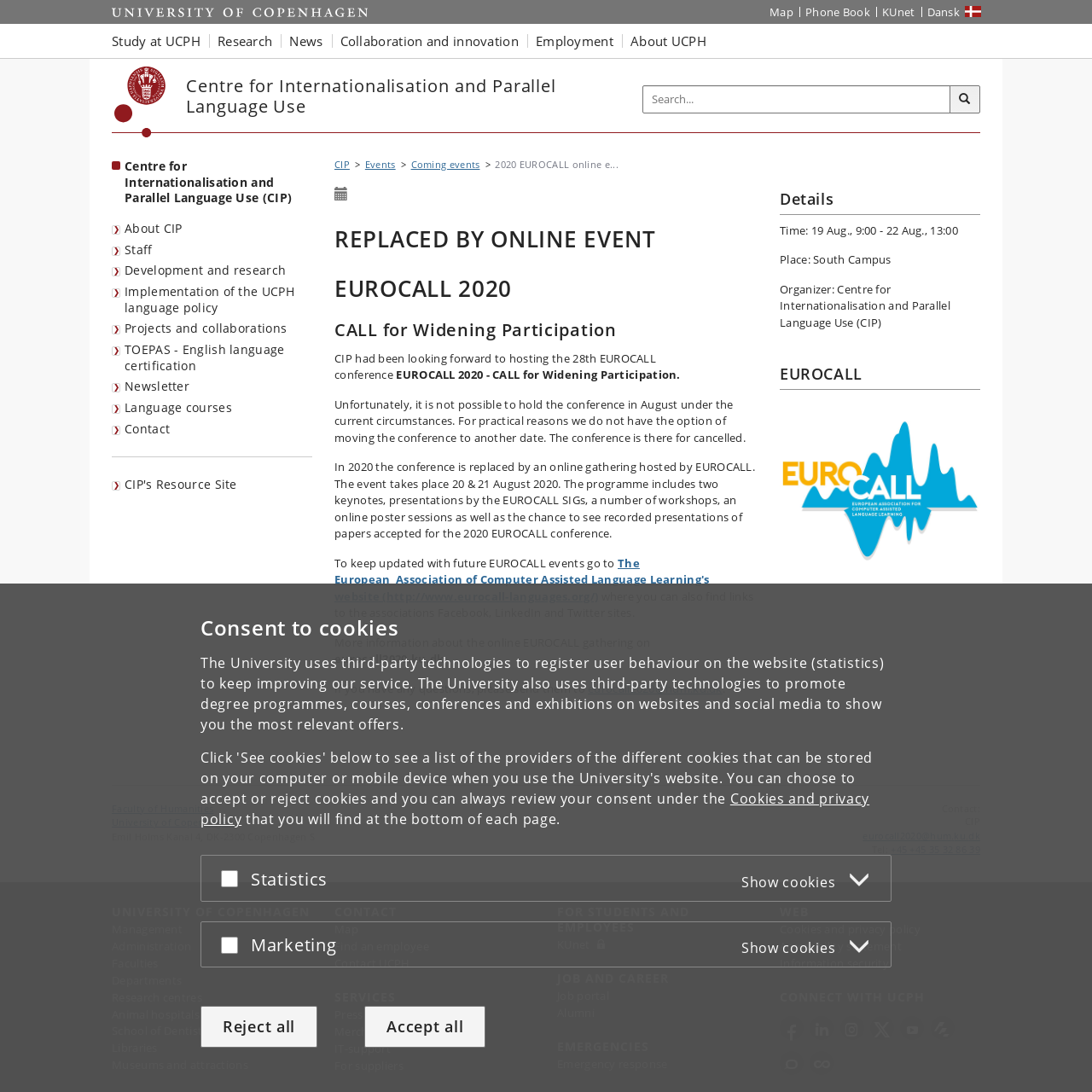Determine the bounding box coordinates of the region I should click to achieve the following instruction: "Go to the University of Copenhagen website". Ensure the bounding box coordinates are four float numbers between 0 and 1, i.e., [left, top, right, bottom].

[0.105, 0.061, 0.152, 0.126]